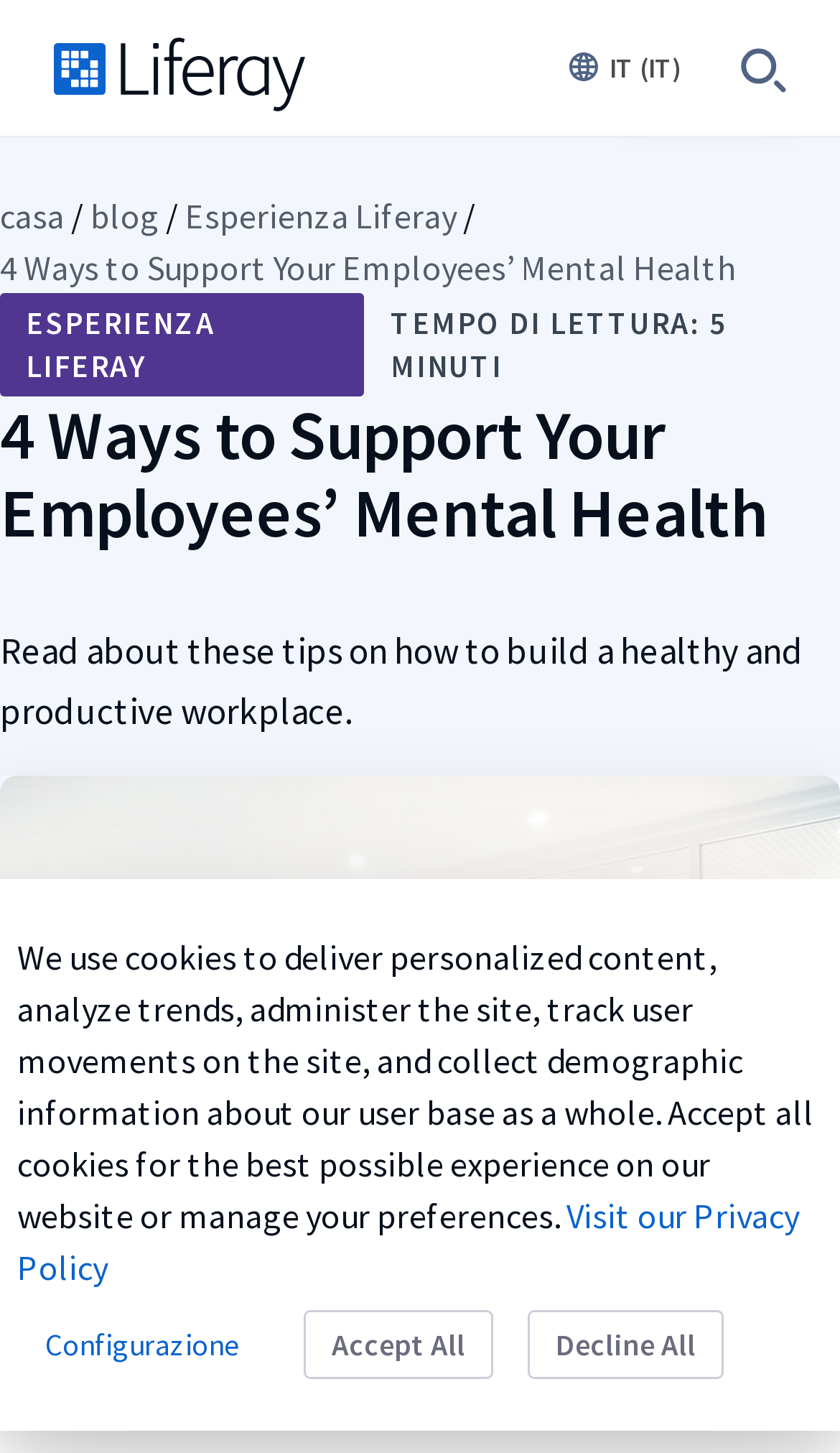Locate the bounding box coordinates of the clickable area needed to fulfill the instruction: "Read the article about supporting employees' mental health".

[0.0, 0.169, 0.877, 0.199]